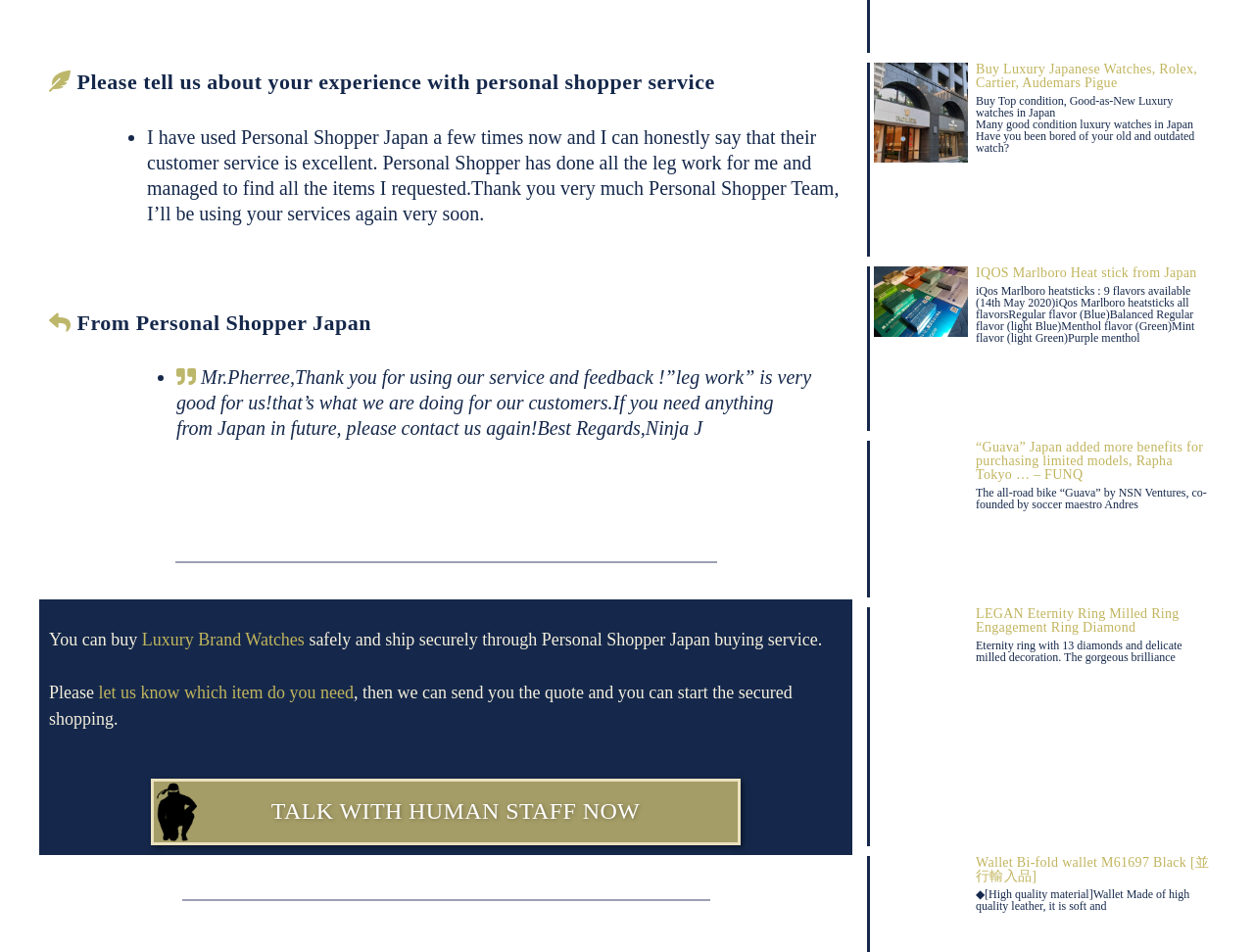Provide the bounding box coordinates of the UI element that matches the description: "Talk with human staff now".

[0.12, 0.839, 0.591, 0.909]